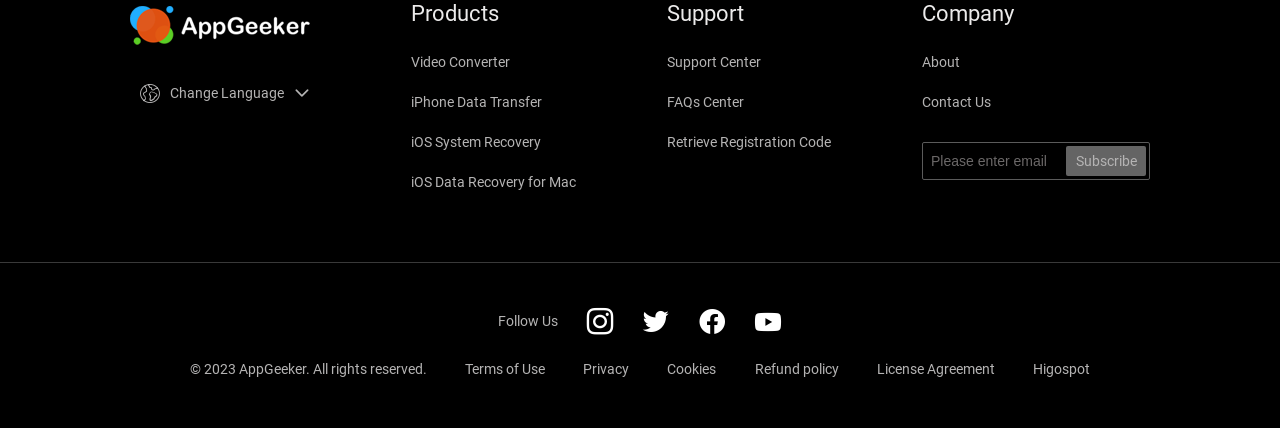What is the company name?
Based on the image, answer the question with as much detail as possible.

The company name can be found at the bottom of the webpage, in the copyright section, which states '© 2023 AppGeeker. All rights reserved.'